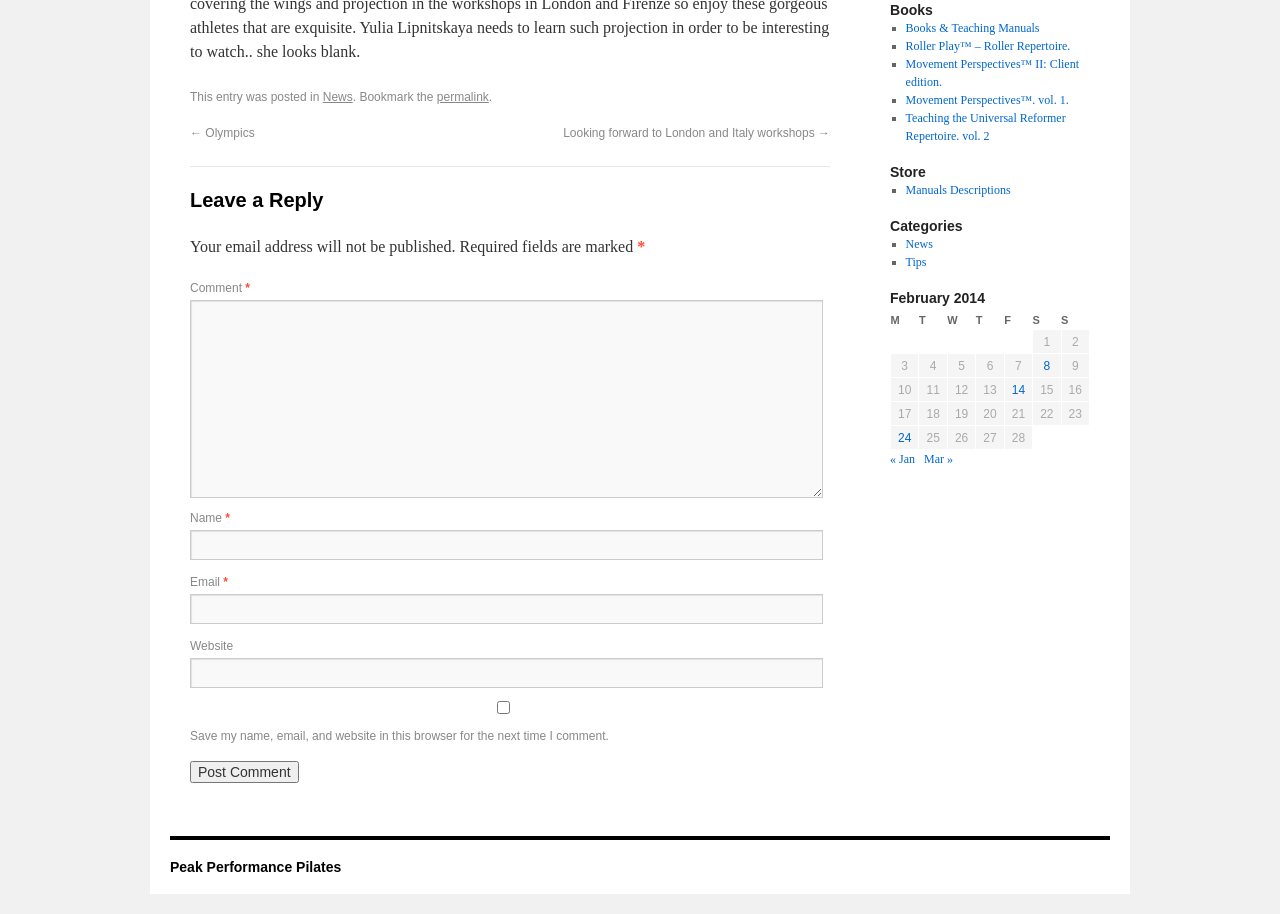Identify the bounding box for the described UI element. Provide the coordinates in (top-left x, top-left y, bottom-right x, bottom-right y) format with values ranging from 0 to 1: permalink

[0.341, 0.099, 0.382, 0.114]